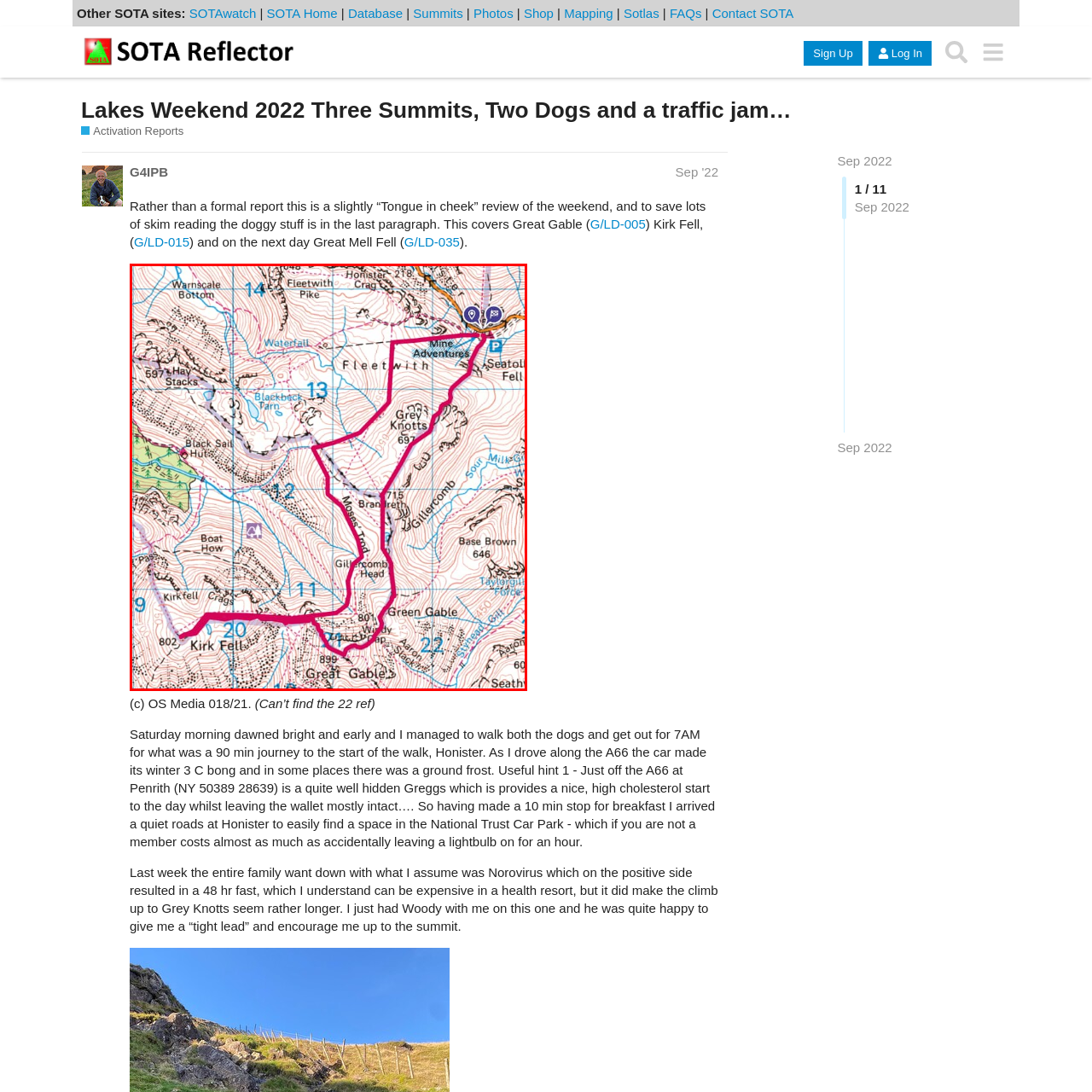Provide an in-depth description of the image within the red bounding box.

This image depicts a topographical map outlining a hiking route in the Lakes region, specifically detailing the paths around prominent peaks, including Great Gable and Kirk Fell. The route is marked in a distinctive magenta line, illustrating the wanderings of a trek that encompasses various notable features in the area. Key landmarks such as Fleetwith Pike and Grey Knotts are highlighted, providing essential navigation points for hikers. The map includes detailed elevation contours and surrounding geographical features, with numbers indicating specific points of interest or elevation markers. This resource serves as a practical guide for adventurers looking to explore the beautiful yet challenging terrain of the Lake District, ensuring they navigate safely through its scenic landscapes.